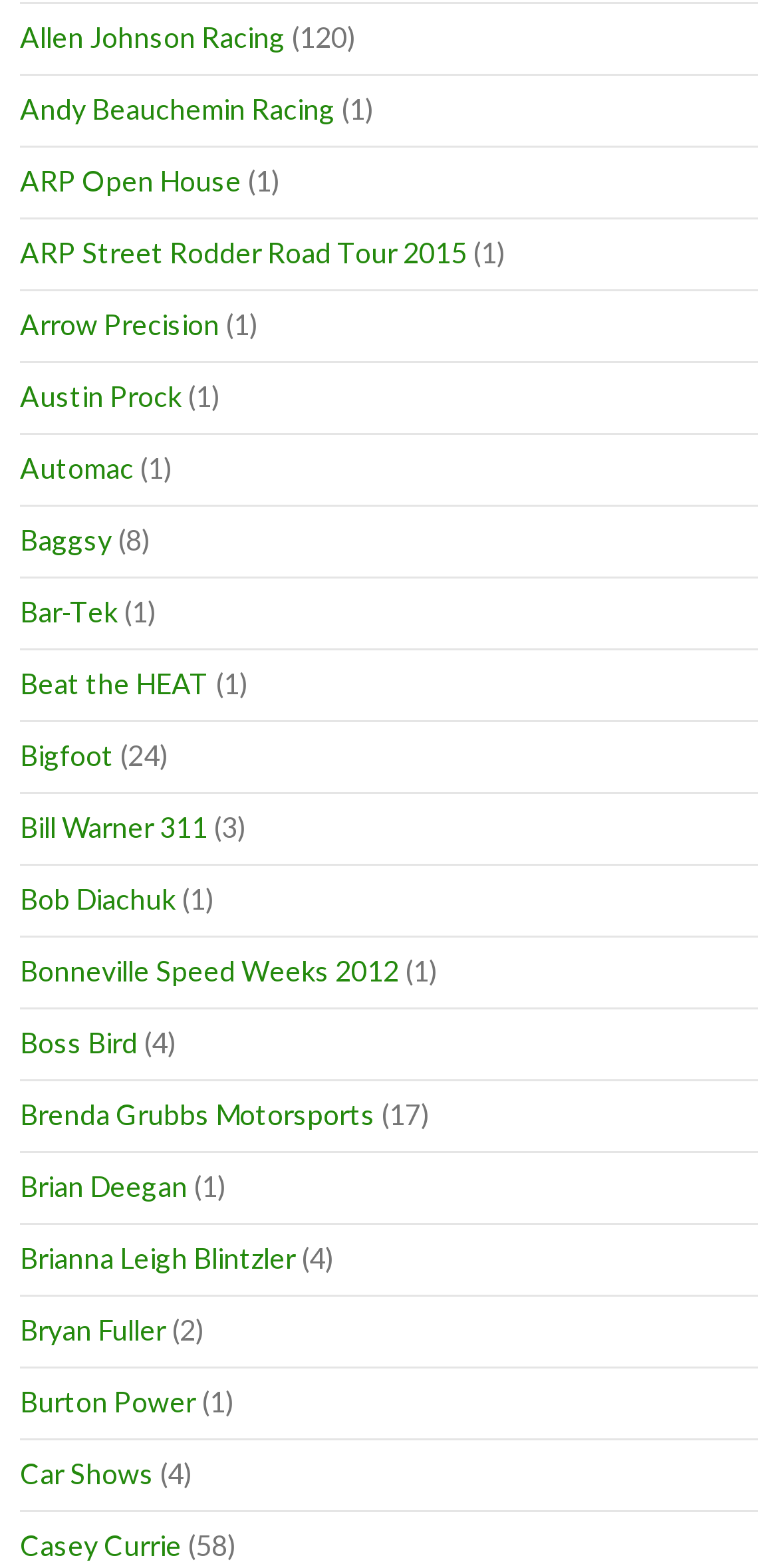How many links are on the webpage?
Based on the image, provide your answer in one word or phrase.

30